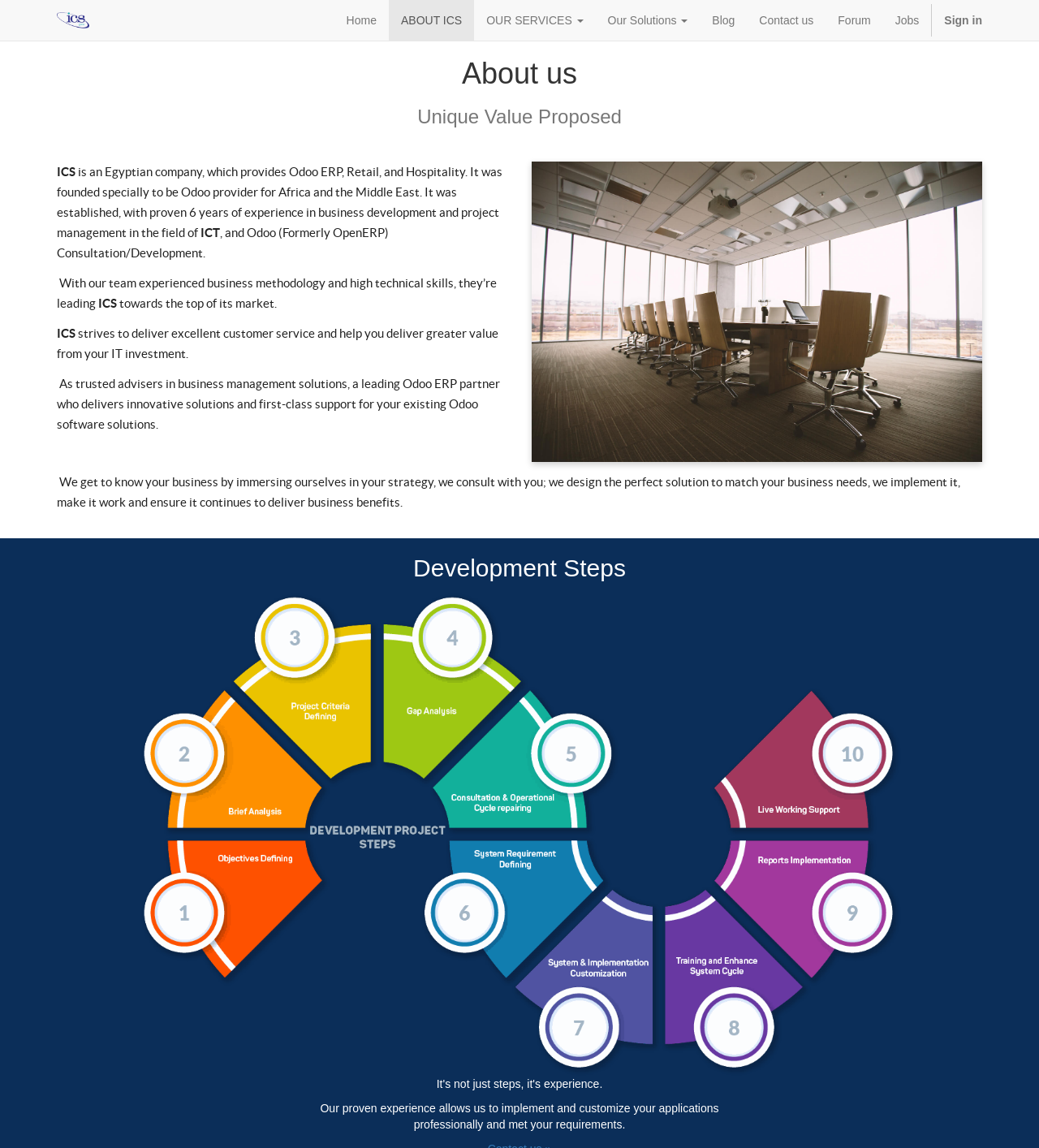Identify the bounding box coordinates for the element you need to click to achieve the following task: "Go to the About us page". The coordinates must be four float values ranging from 0 to 1, formatted as [left, top, right, bottom].

[0.322, 0.0, 0.374, 0.035]